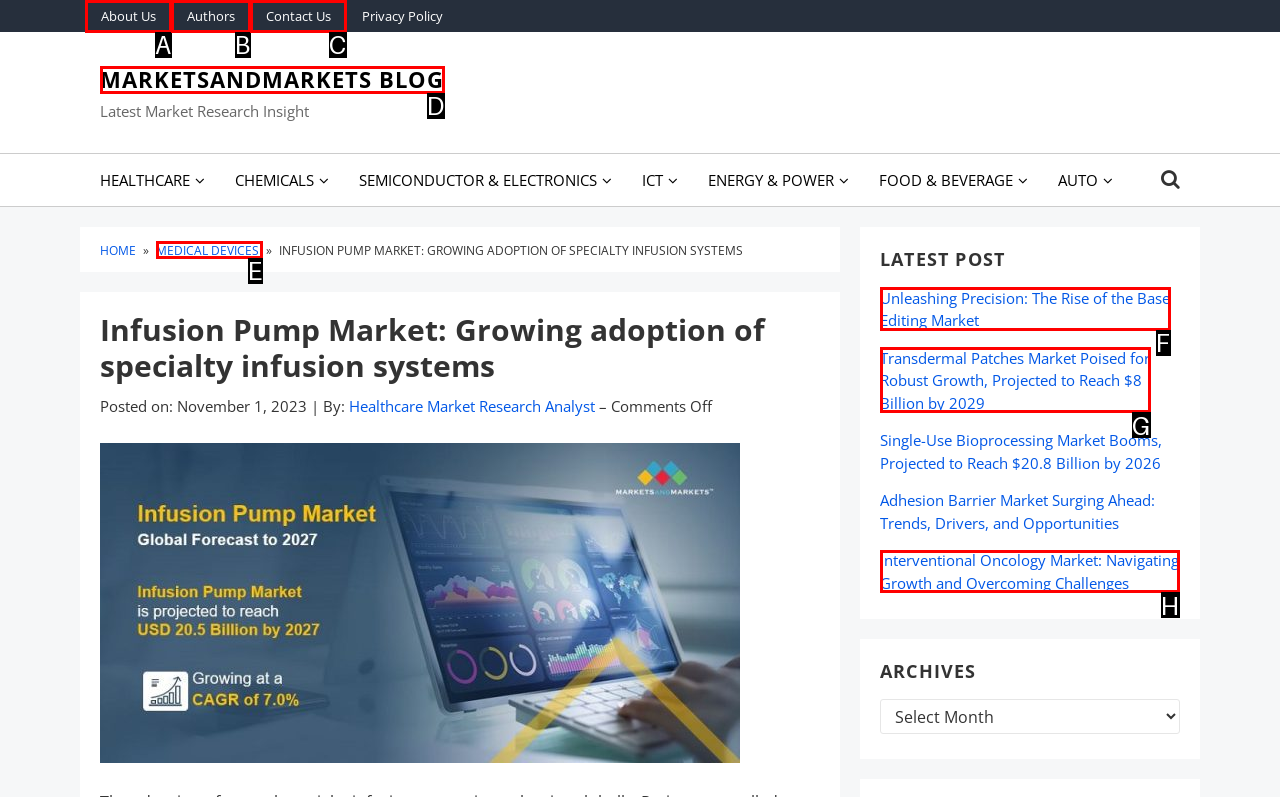Specify which element within the red bounding boxes should be clicked for this task: go to medical devices page Respond with the letter of the correct option.

E